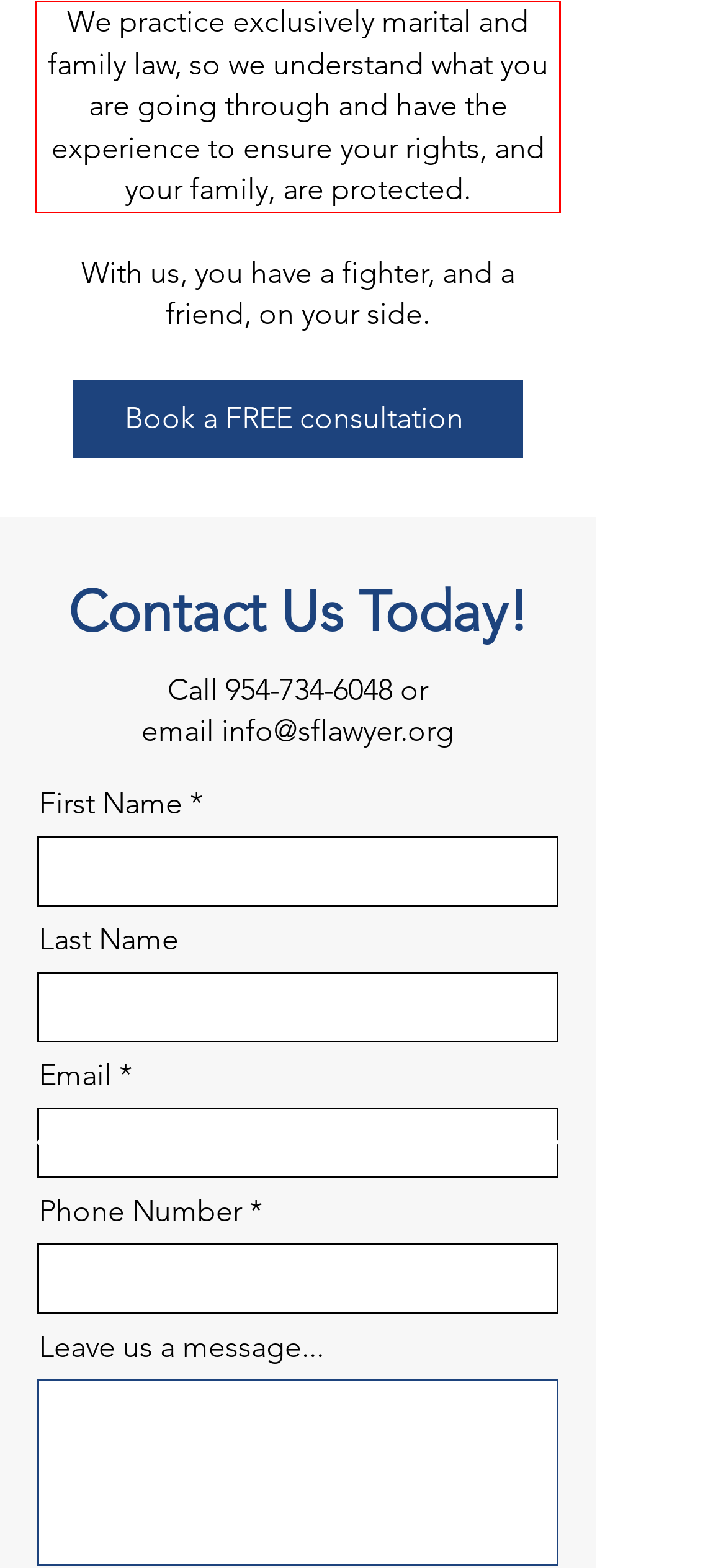There is a screenshot of a webpage with a red bounding box around a UI element. Please use OCR to extract the text within the red bounding box.

We practice exclusively marital and family law, so we understand what you are going through and have the experience to ensure your rights, and your family, are protected.